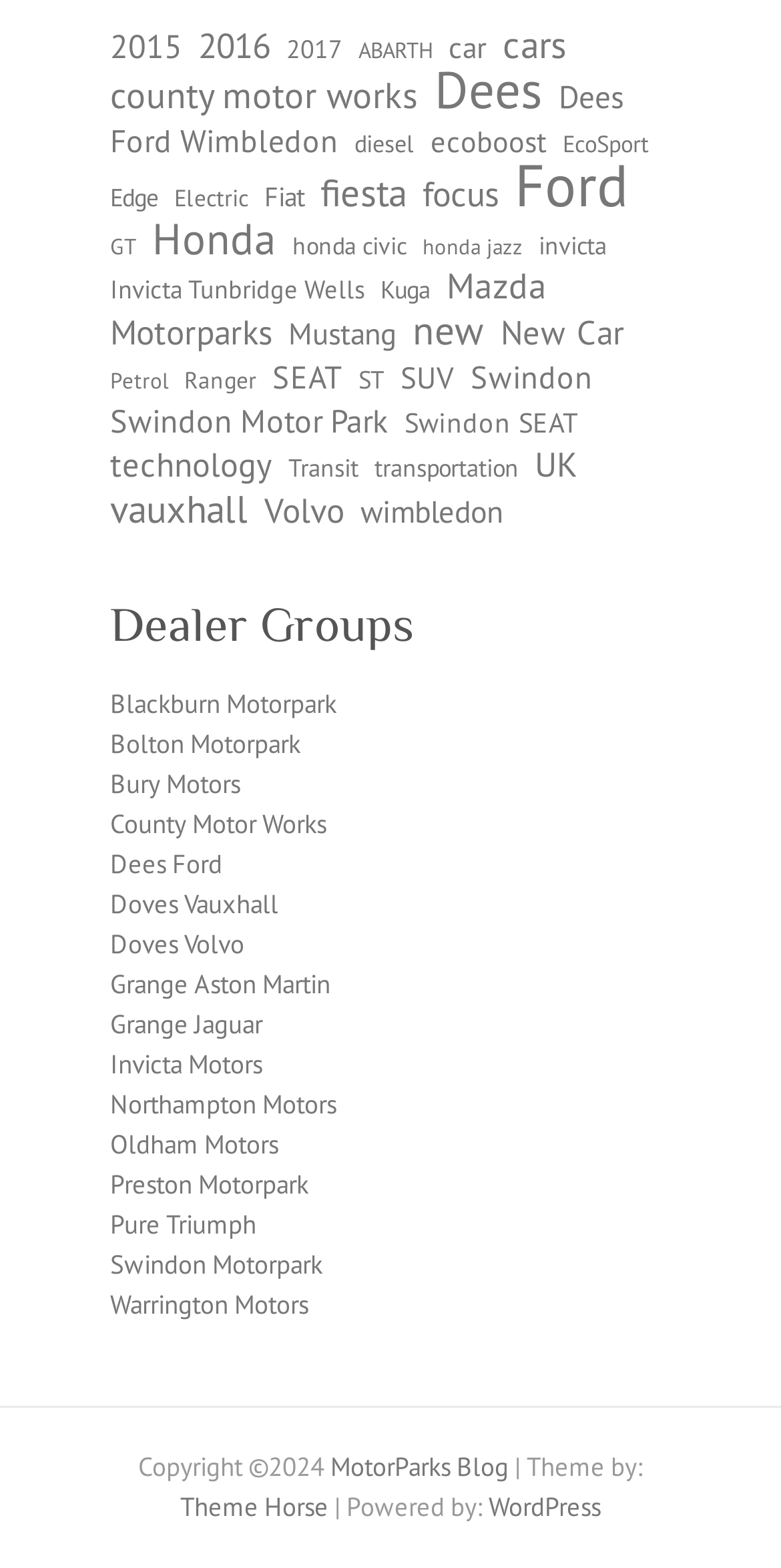Please identify the bounding box coordinates of the element I should click to complete this instruction: 'Click on ALCOHOL'. The coordinates should be given as four float numbers between 0 and 1, like this: [left, top, right, bottom].

None